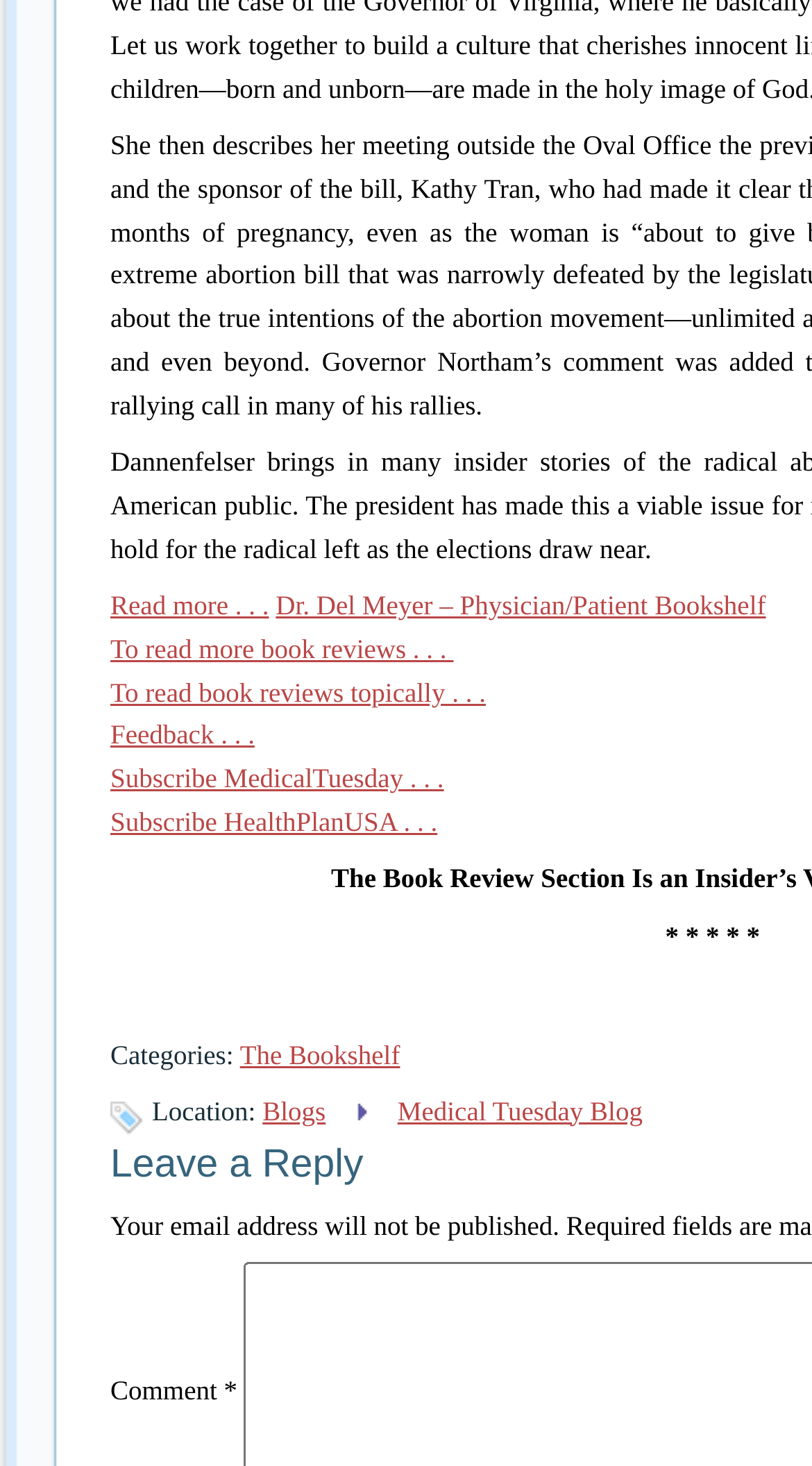Carefully observe the image and respond to the question with a detailed answer:
What is the purpose of the 'Feedback...' link?

The 'Feedback...' link is likely used to provide feedback or suggestions to the website, located at [0.136, 0.491, 0.314, 0.512].